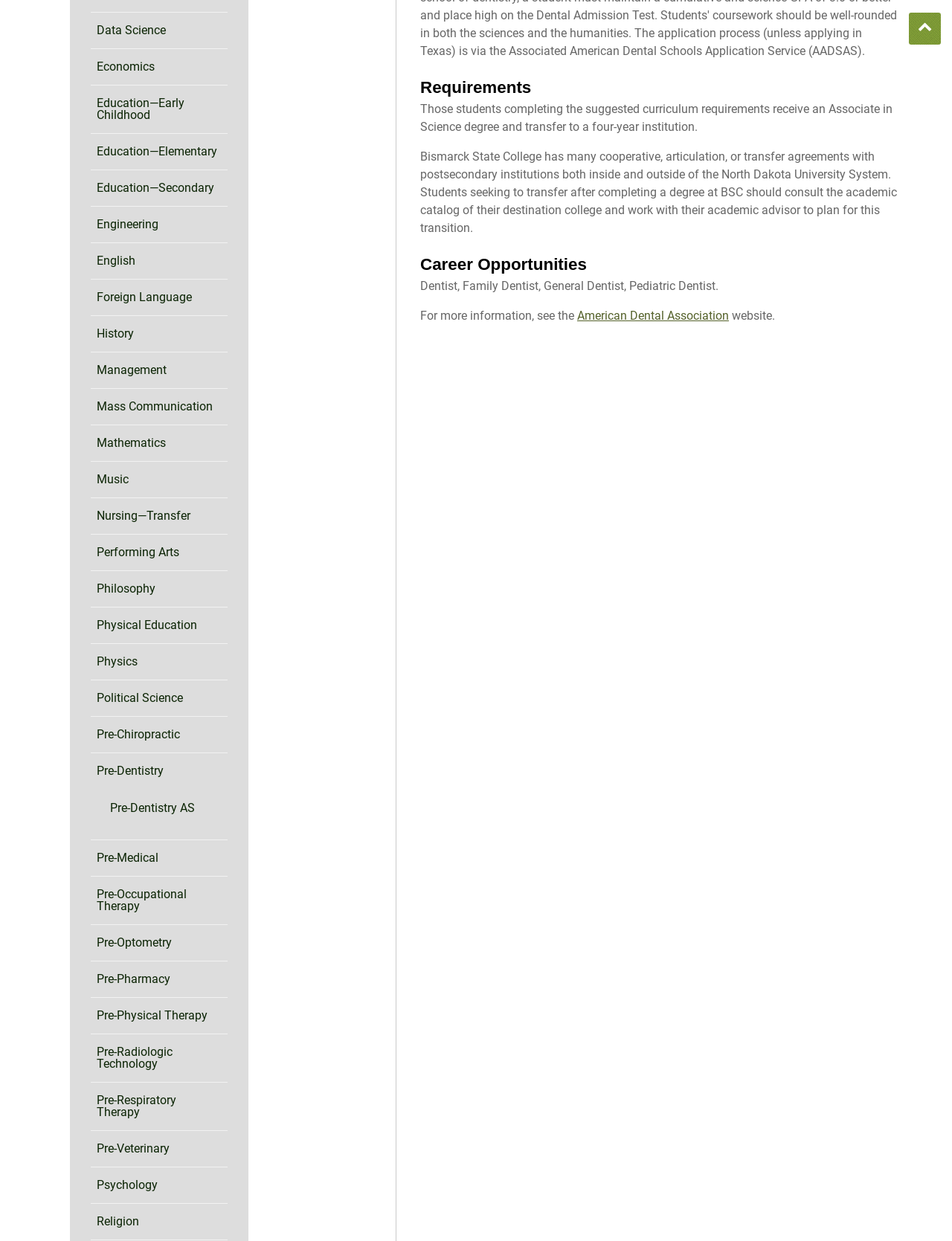What is the profession mentioned in the Career Opportunities section?
Provide an in-depth and detailed answer to the question.

The Career Opportunities section lists various professions, including Dentist, Family Dentist, General Dentist, and Pediatric Dentist, indicating that the webpage is related to a pre-dentistry or dentistry program.